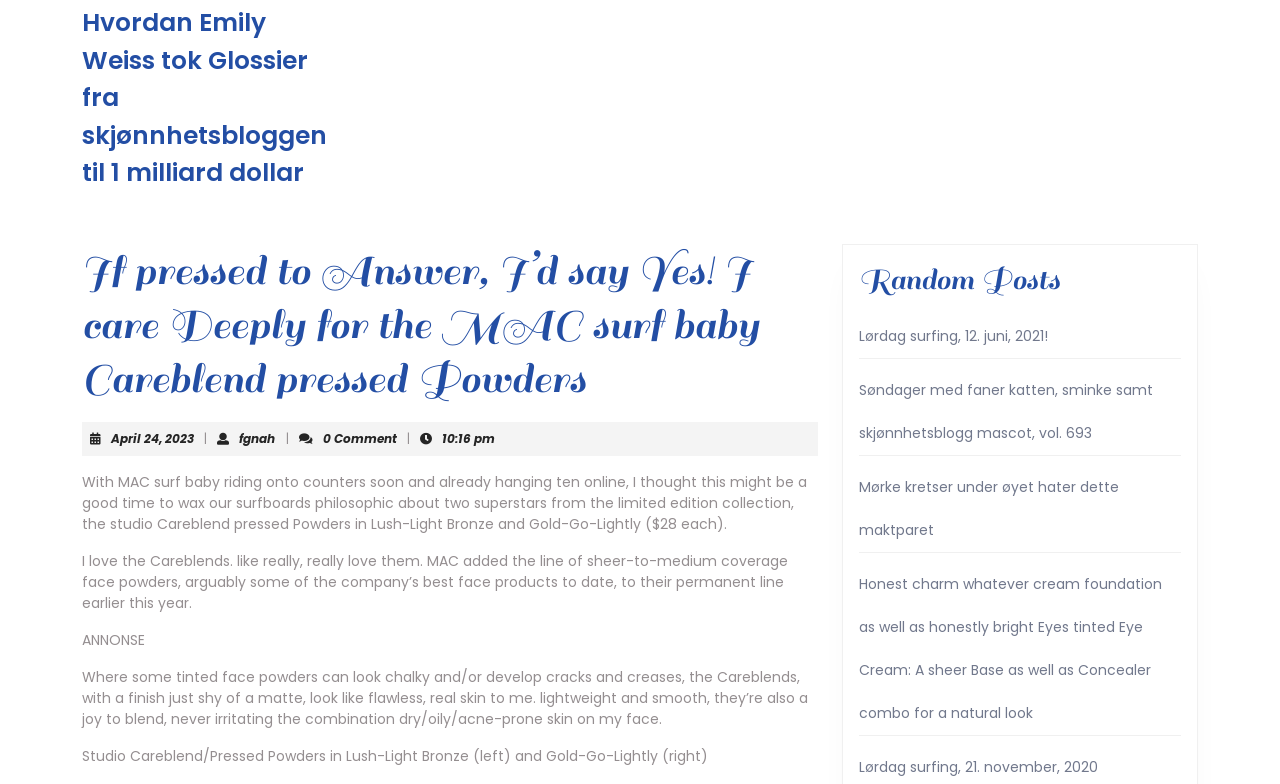Please find the bounding box for the following UI element description. Provide the coordinates in (top-left x, top-left y, bottom-right x, bottom-right y) format, with values between 0 and 1: Lørdag surfing, 12. juni, 2021!

[0.671, 0.416, 0.819, 0.441]